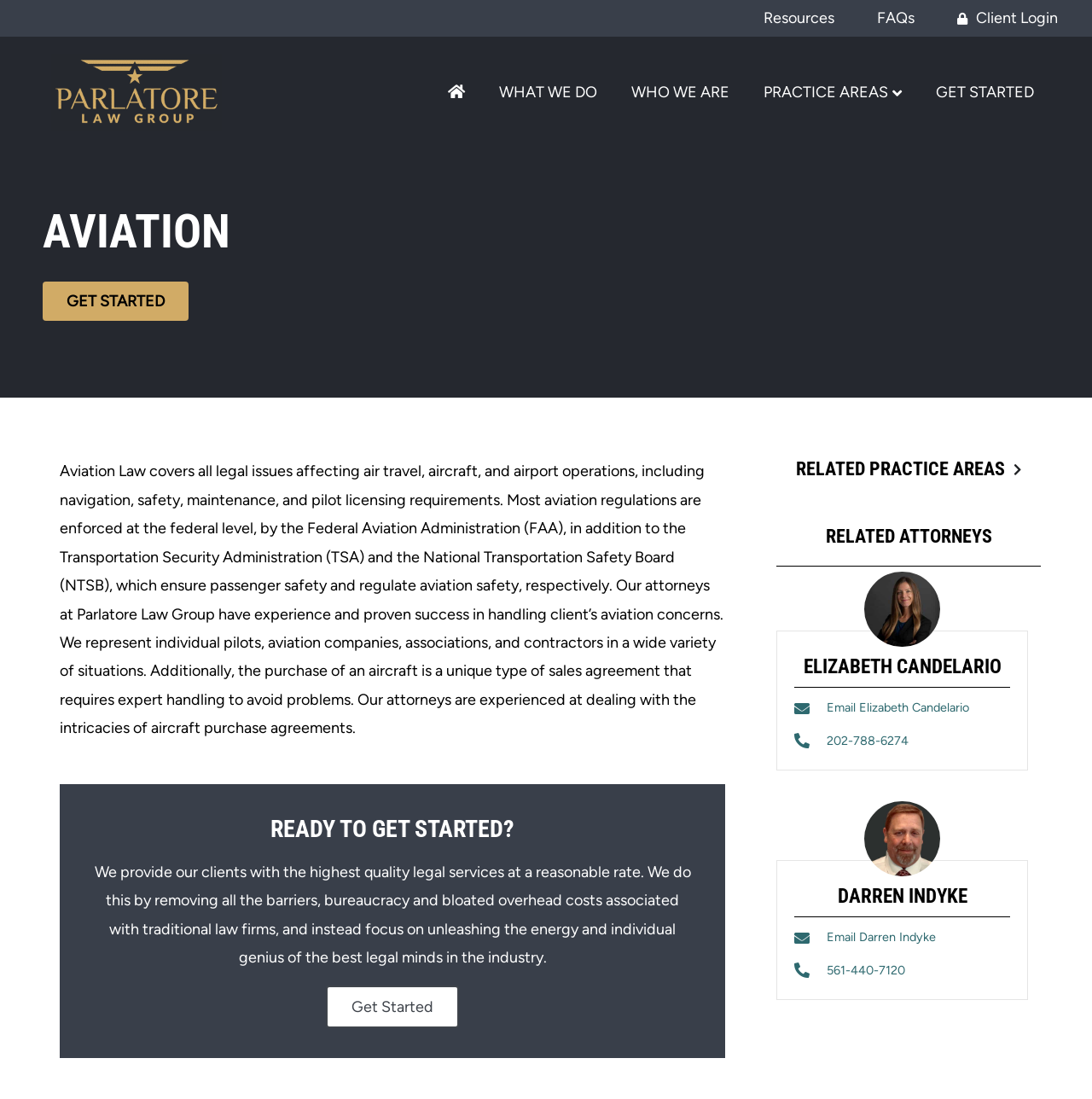What is the topic of the accordion section?
Refer to the image and answer the question using a single word or phrase.

RELATED PRACTICE AREAS